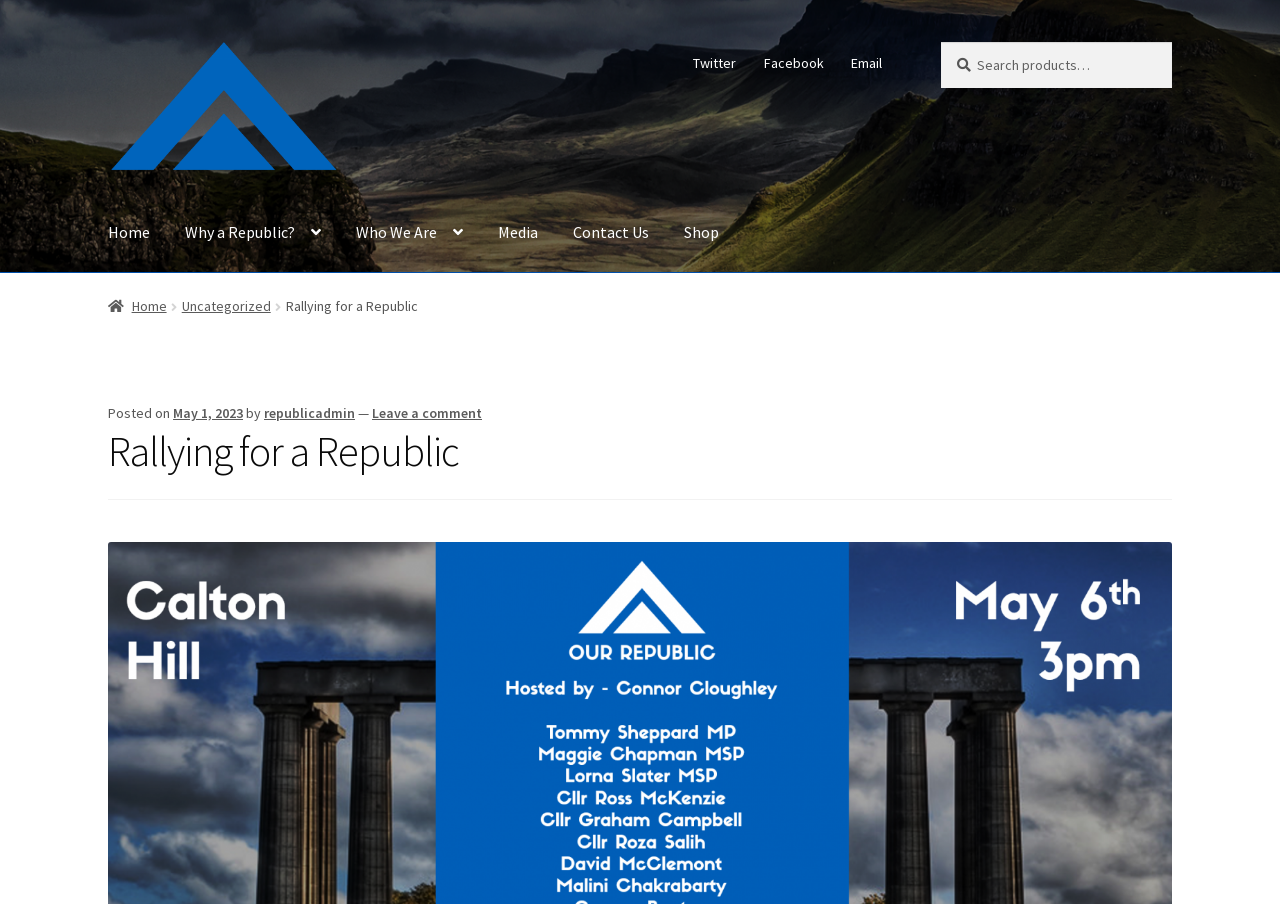Find the bounding box coordinates of the area that needs to be clicked in order to achieve the following instruction: "Read the latest post". The coordinates should be specified as four float numbers between 0 and 1, i.e., [left, top, right, bottom].

[0.084, 0.471, 0.916, 0.527]